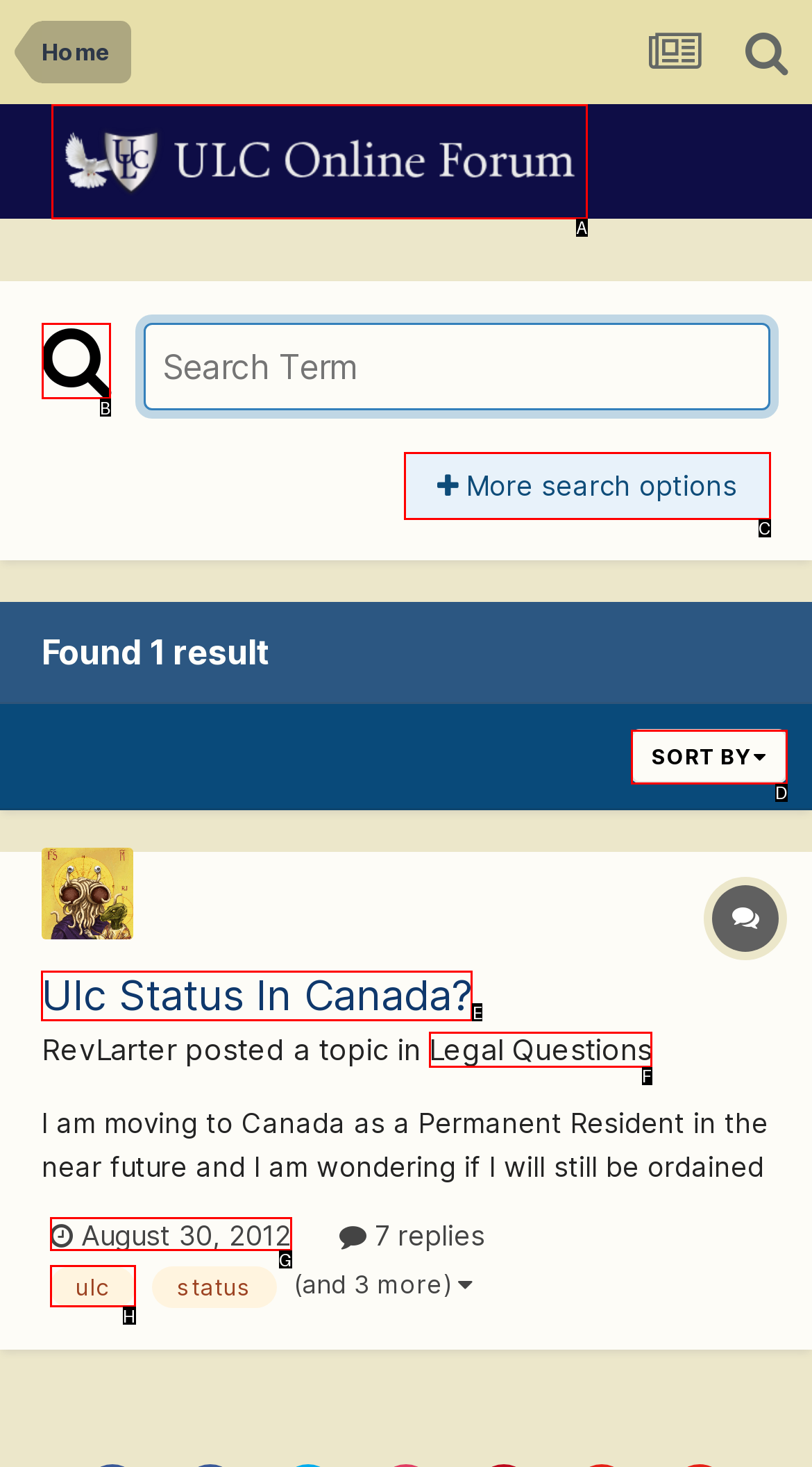Determine the HTML element to click for the instruction: Share on Facebook.
Answer with the letter corresponding to the correct choice from the provided options.

None